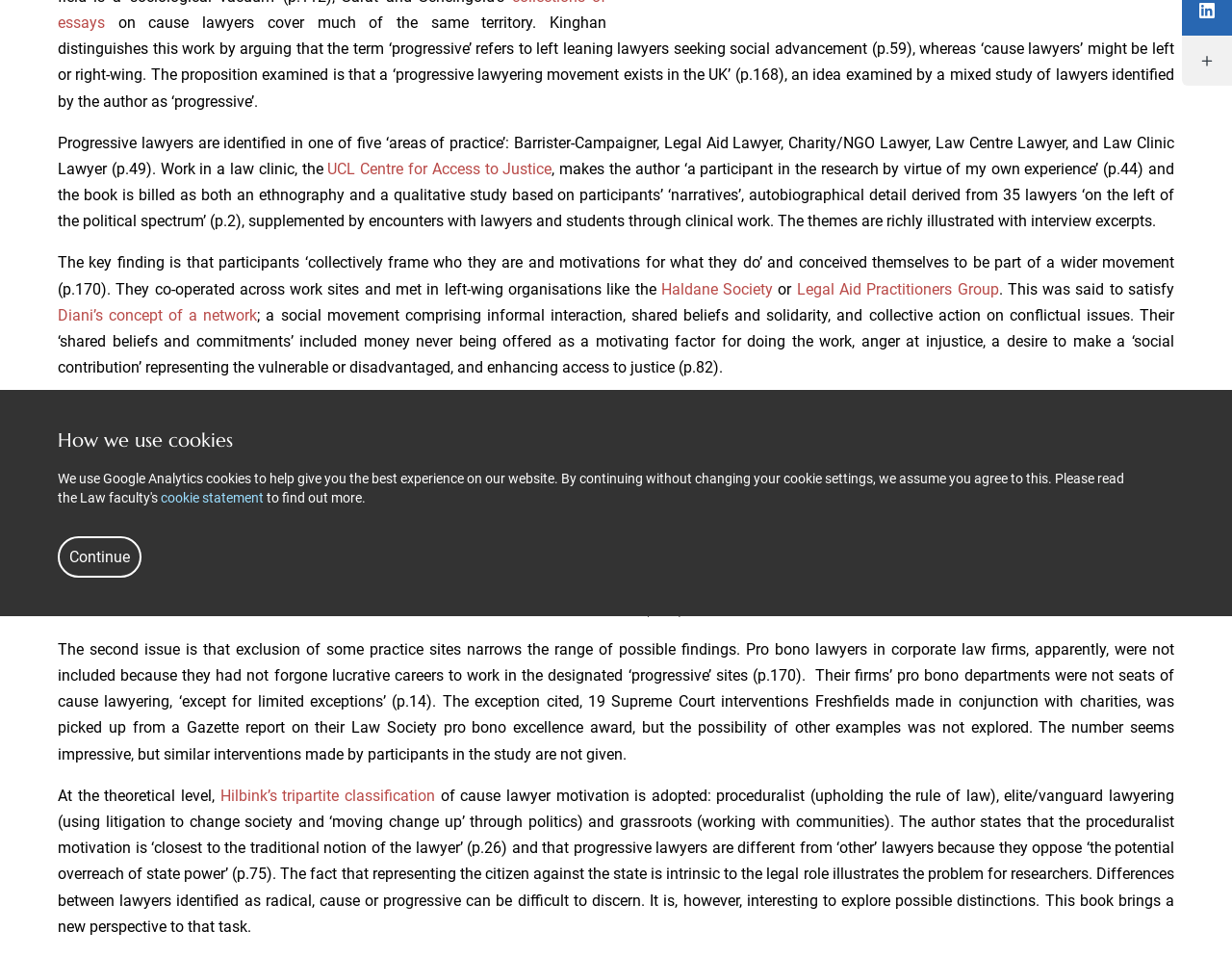Extract the bounding box coordinates for the UI element described as: "Diani’s concept of a network".

[0.047, 0.32, 0.209, 0.339]